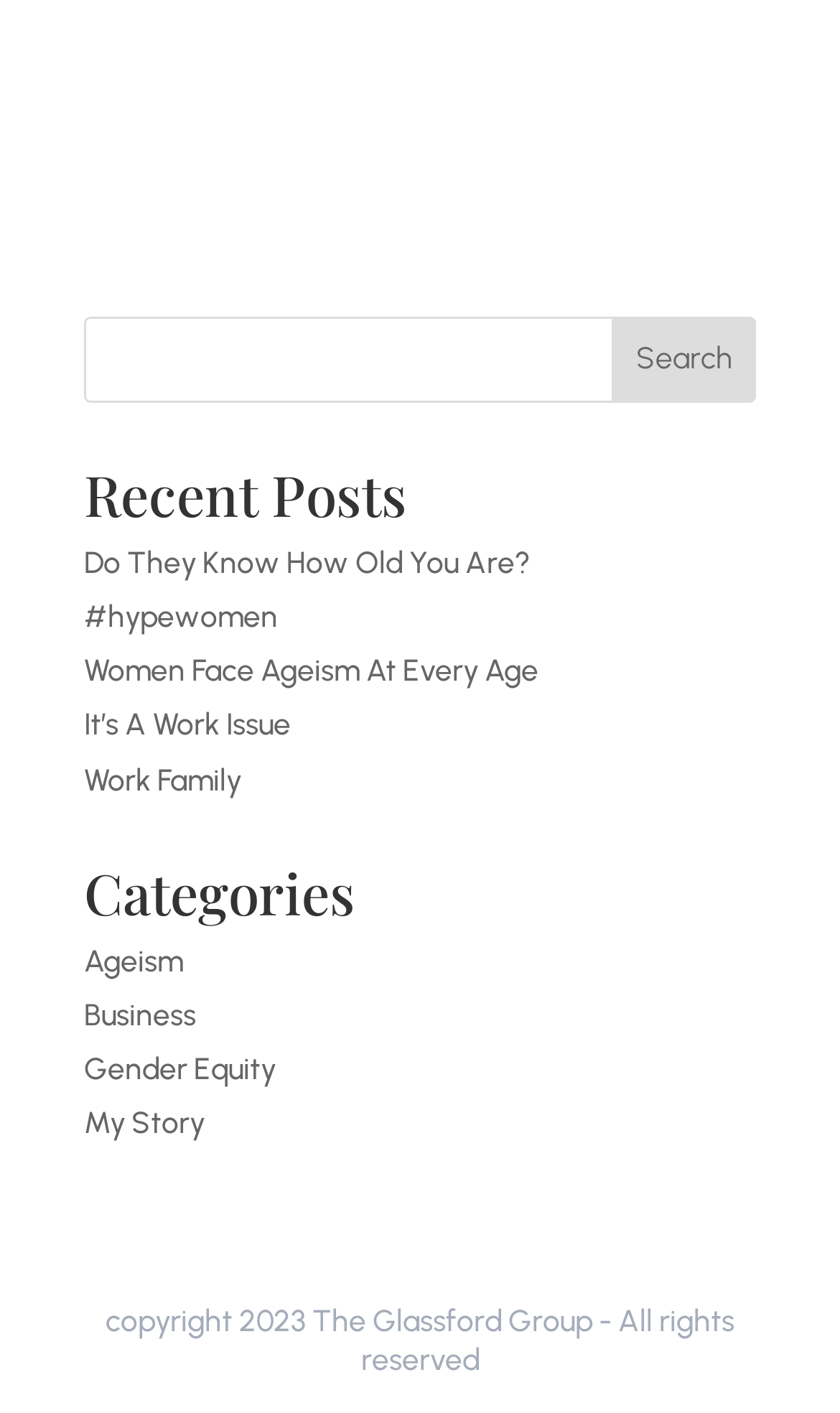Based on the image, please respond to the question with as much detail as possible:
What is the theme of the recent posts?

The recent posts listed on the webpage seem to be related to ageism and gender equity, with titles such as 'Do They Know How Old You Are?' and 'Women Face Ageism At Every Age'.